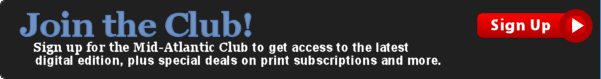Please answer the following question using a single word or phrase: 
What is the color of the 'Sign Up' button?

red